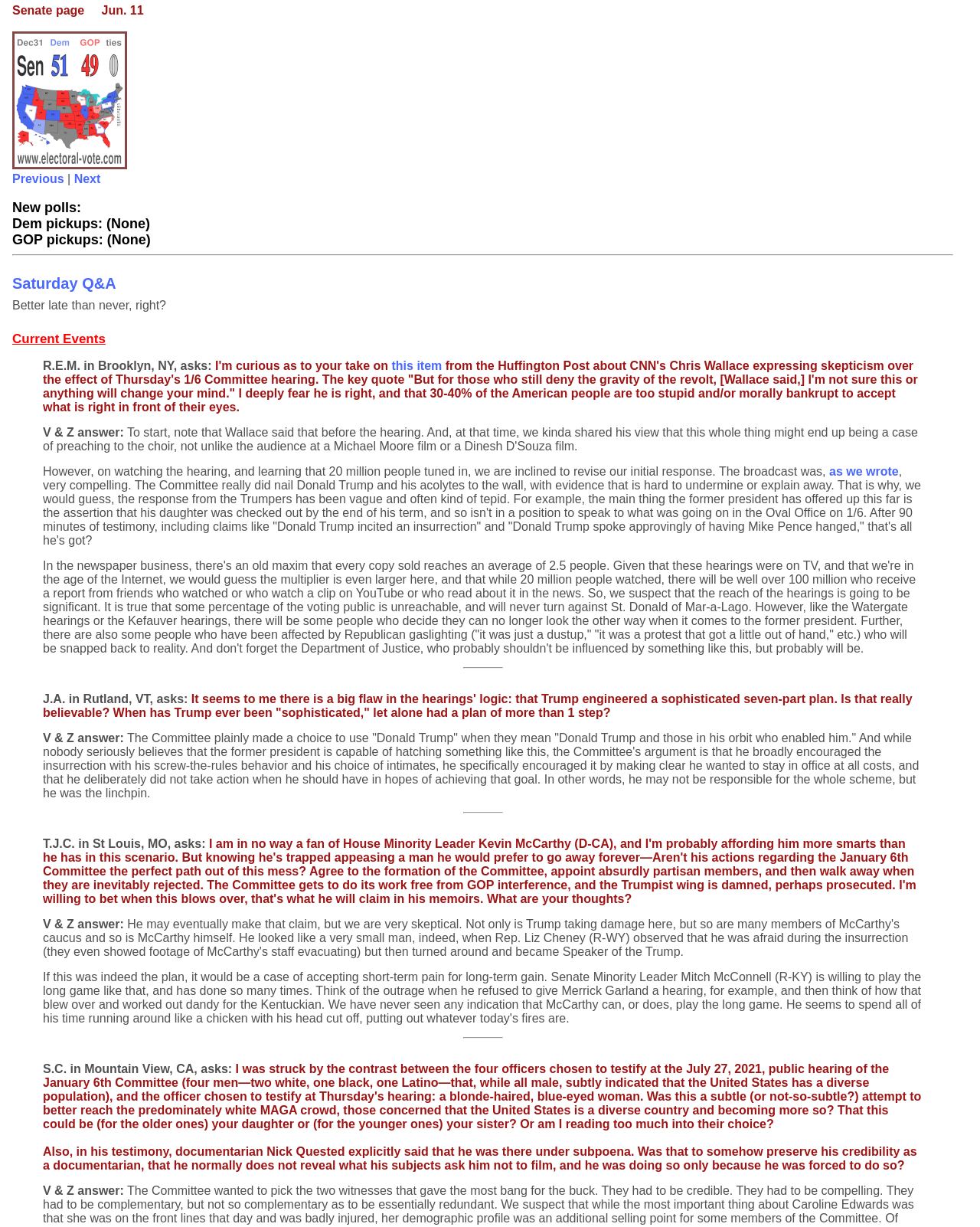Respond to the question below with a single word or phrase: What is the purpose of the 'Previous' and 'Next' links?

To navigate Senate maps